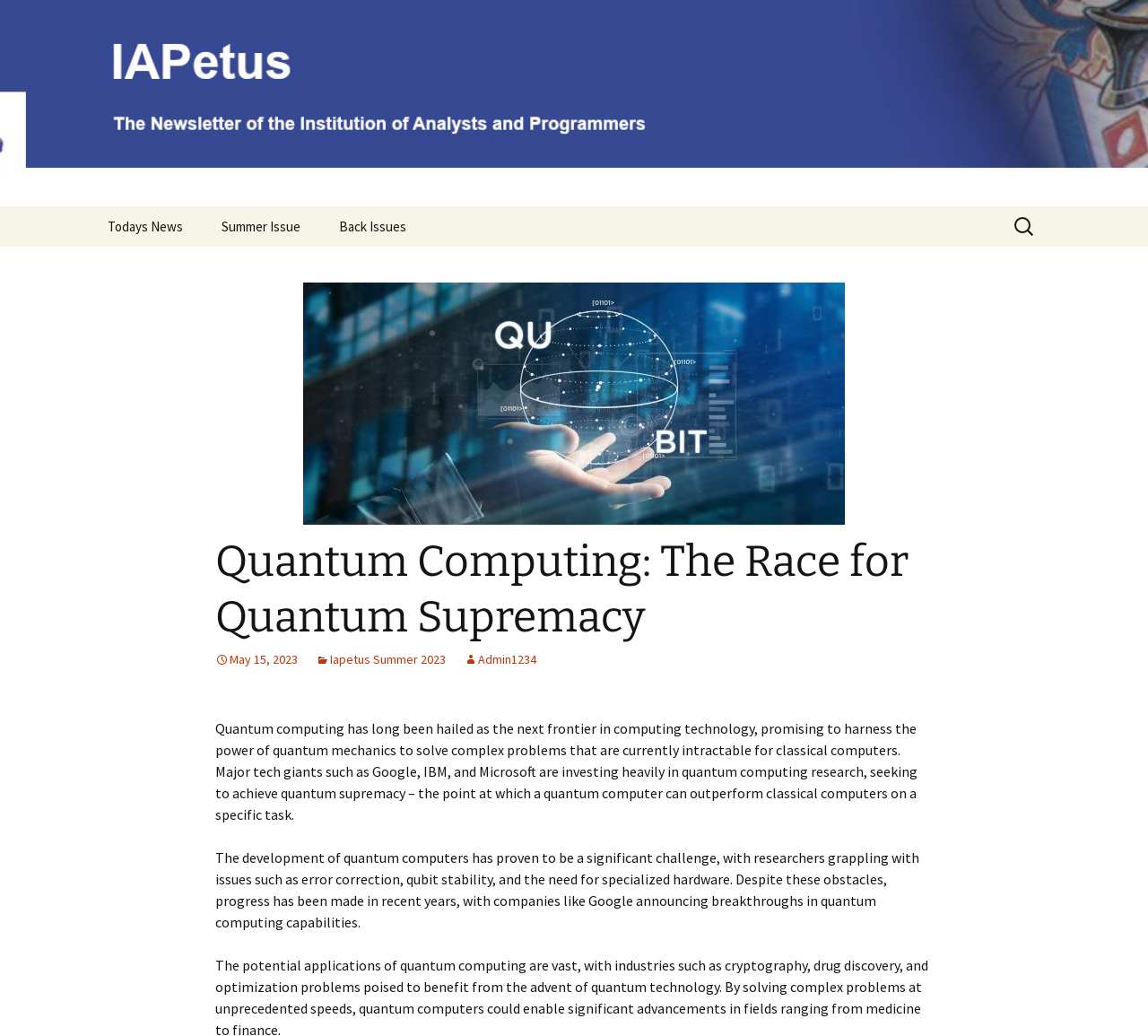Select the bounding box coordinates of the element I need to click to carry out the following instruction: "Click on the 'Place Order' link".

None